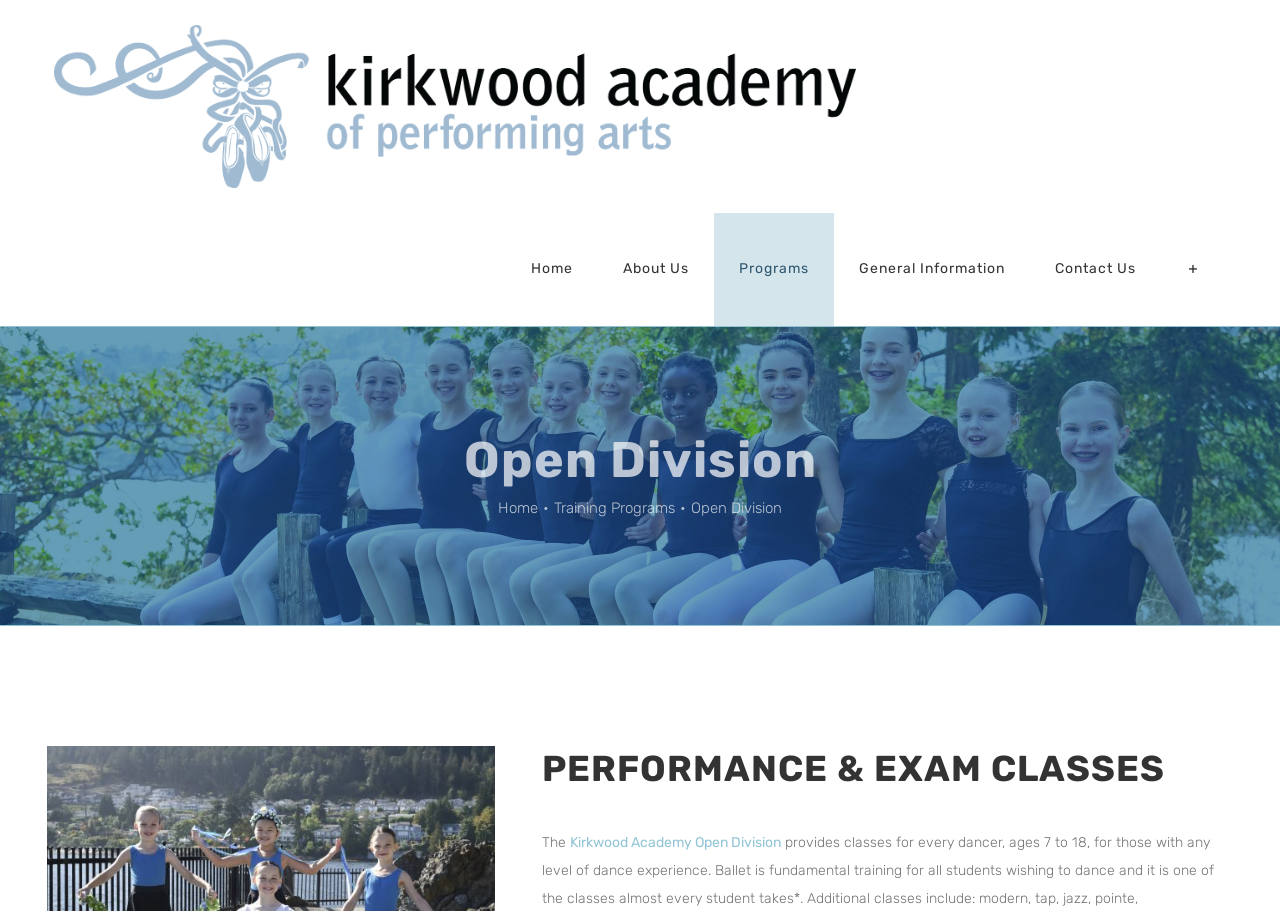Determine the coordinates of the bounding box for the clickable area needed to execute this instruction: "Go to Home".

[0.395, 0.234, 0.467, 0.358]